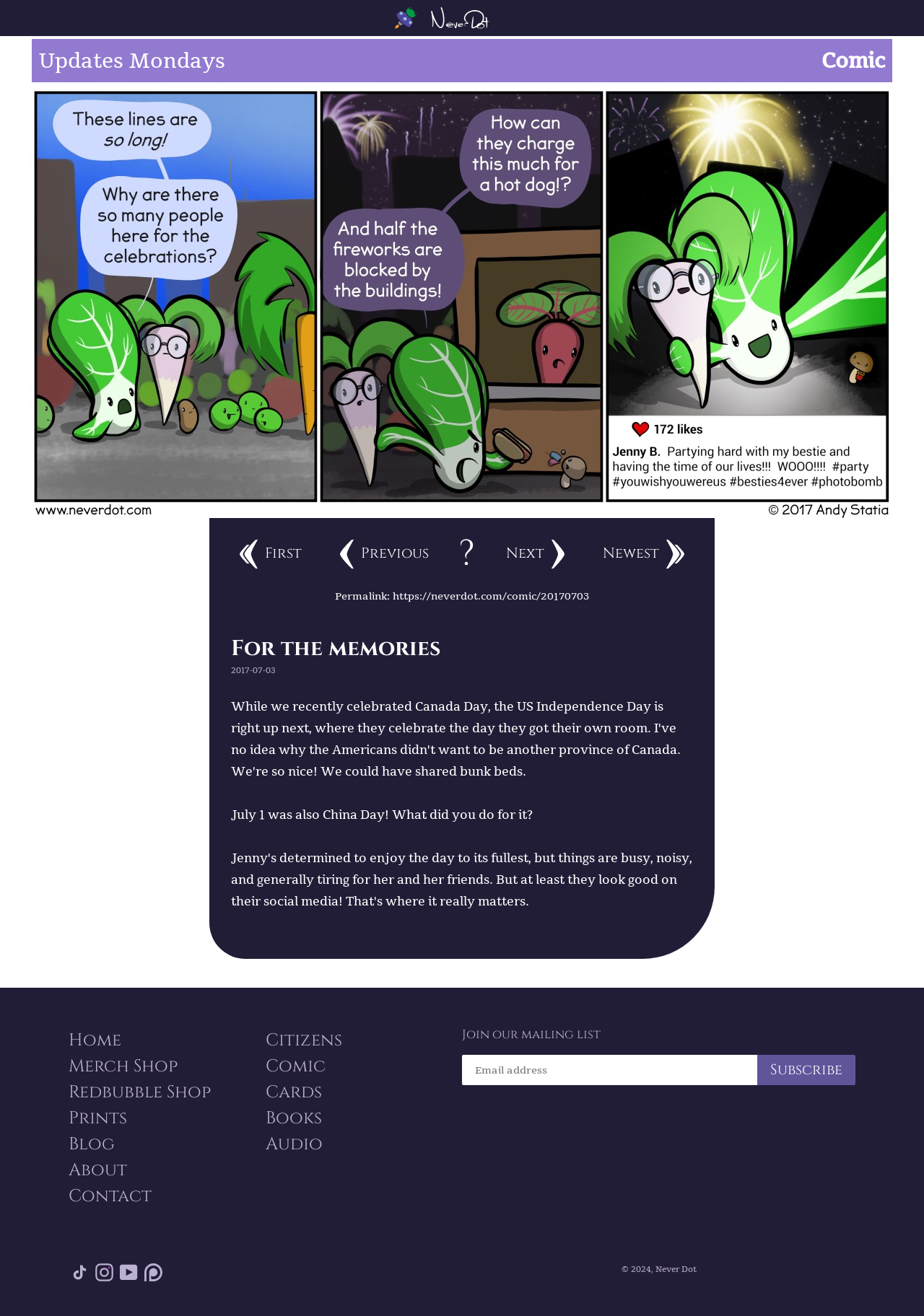What is the purpose of the textbox?
Based on the screenshot, provide a one-word or short-phrase response.

Join our mailing list